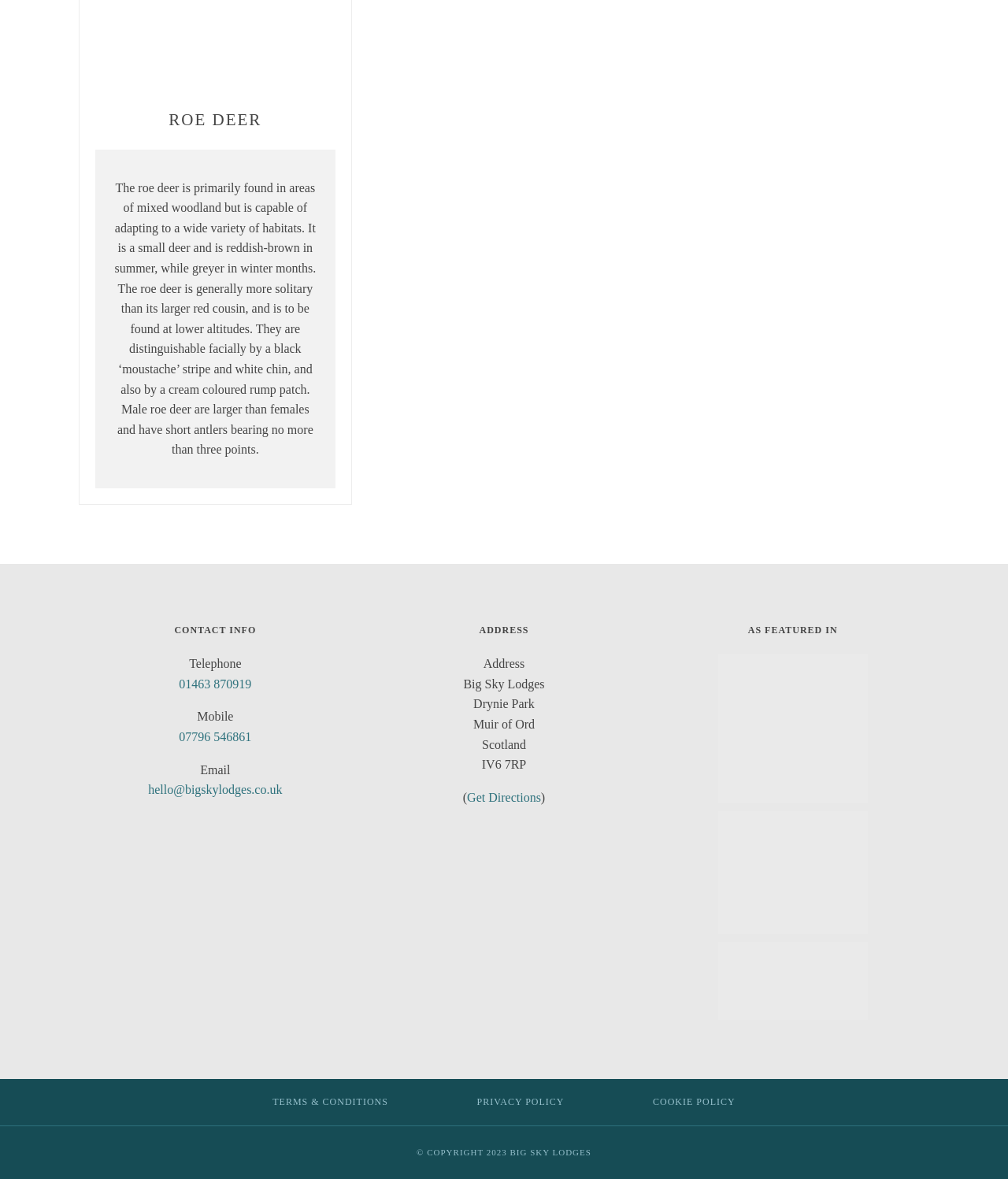What is the primary habitat of the roe deer?
Based on the screenshot, provide a one-word or short-phrase response.

Mixed woodland